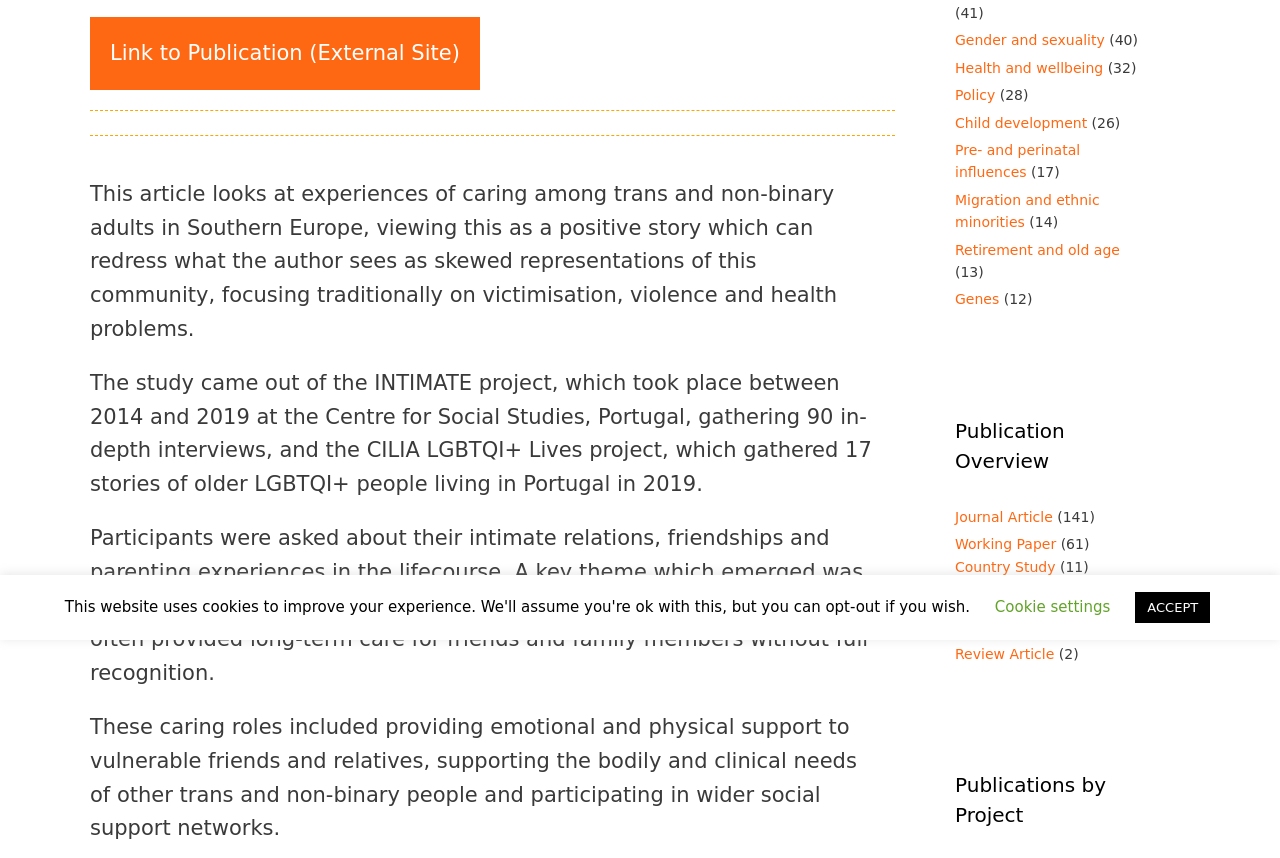Identify the bounding box for the described UI element. Provide the coordinates in (top-left x, top-left y, bottom-right x, bottom-right y) format with values ranging from 0 to 1: Review Article

[0.746, 0.753, 0.824, 0.771]